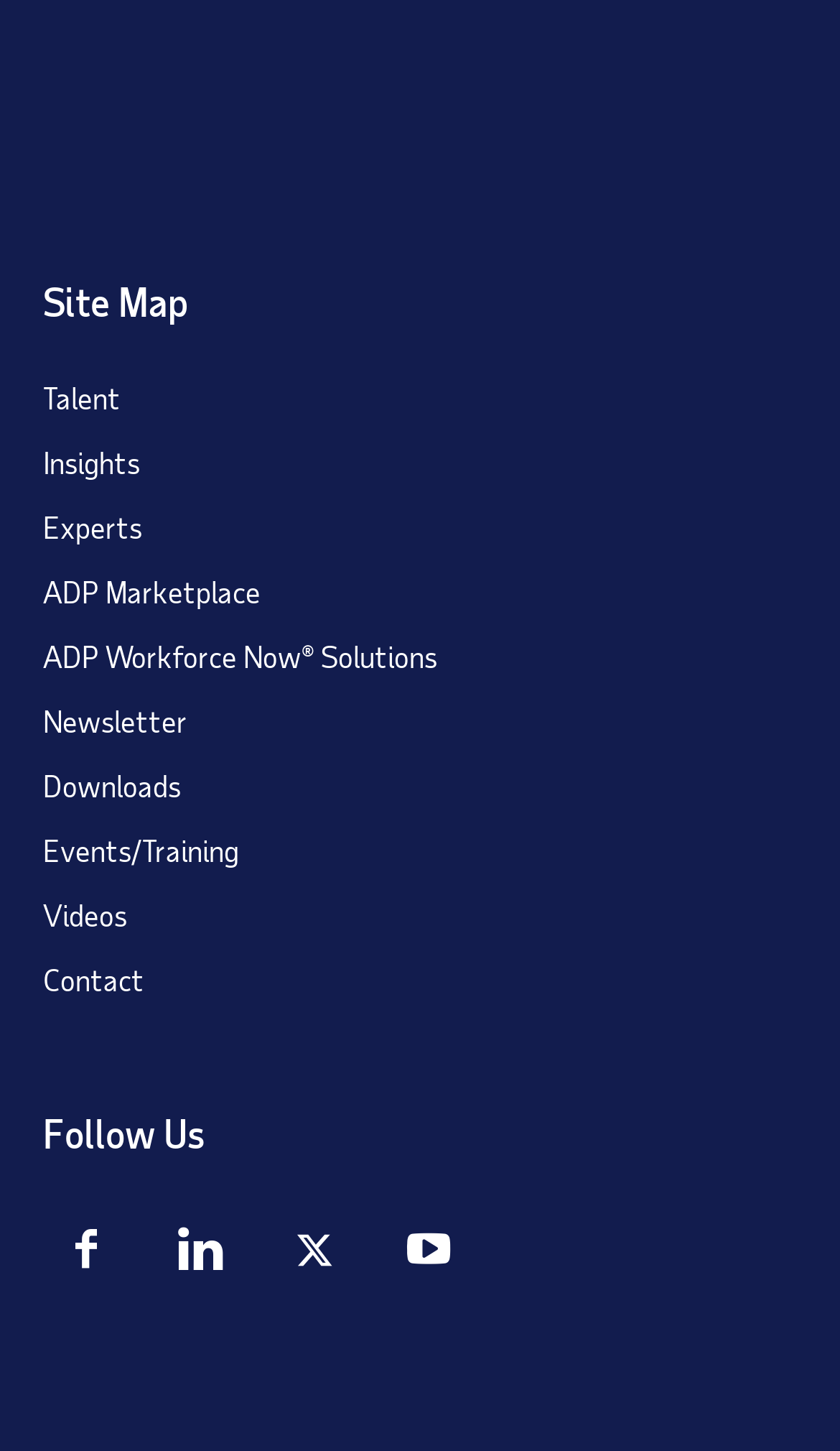Can you provide the bounding box coordinates for the element that should be clicked to implement the instruction: "Contact ADP"?

[0.051, 0.662, 0.172, 0.688]